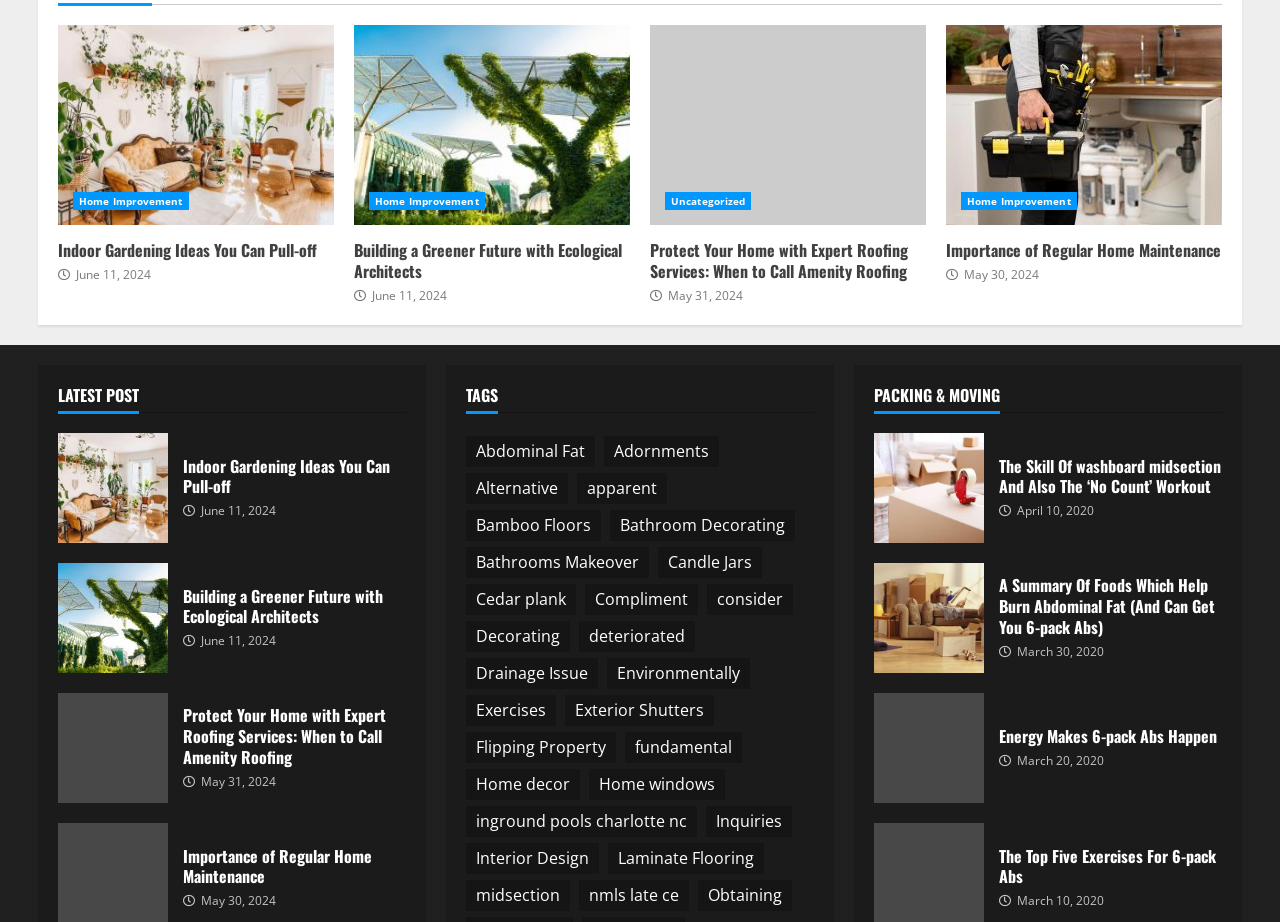Can you find the bounding box coordinates for the element that needs to be clicked to execute this instruction: "read 'LATEST POST' section"? The coordinates should be given as four float numbers between 0 and 1, i.e., [left, top, right, bottom].

[0.045, 0.417, 0.317, 0.448]